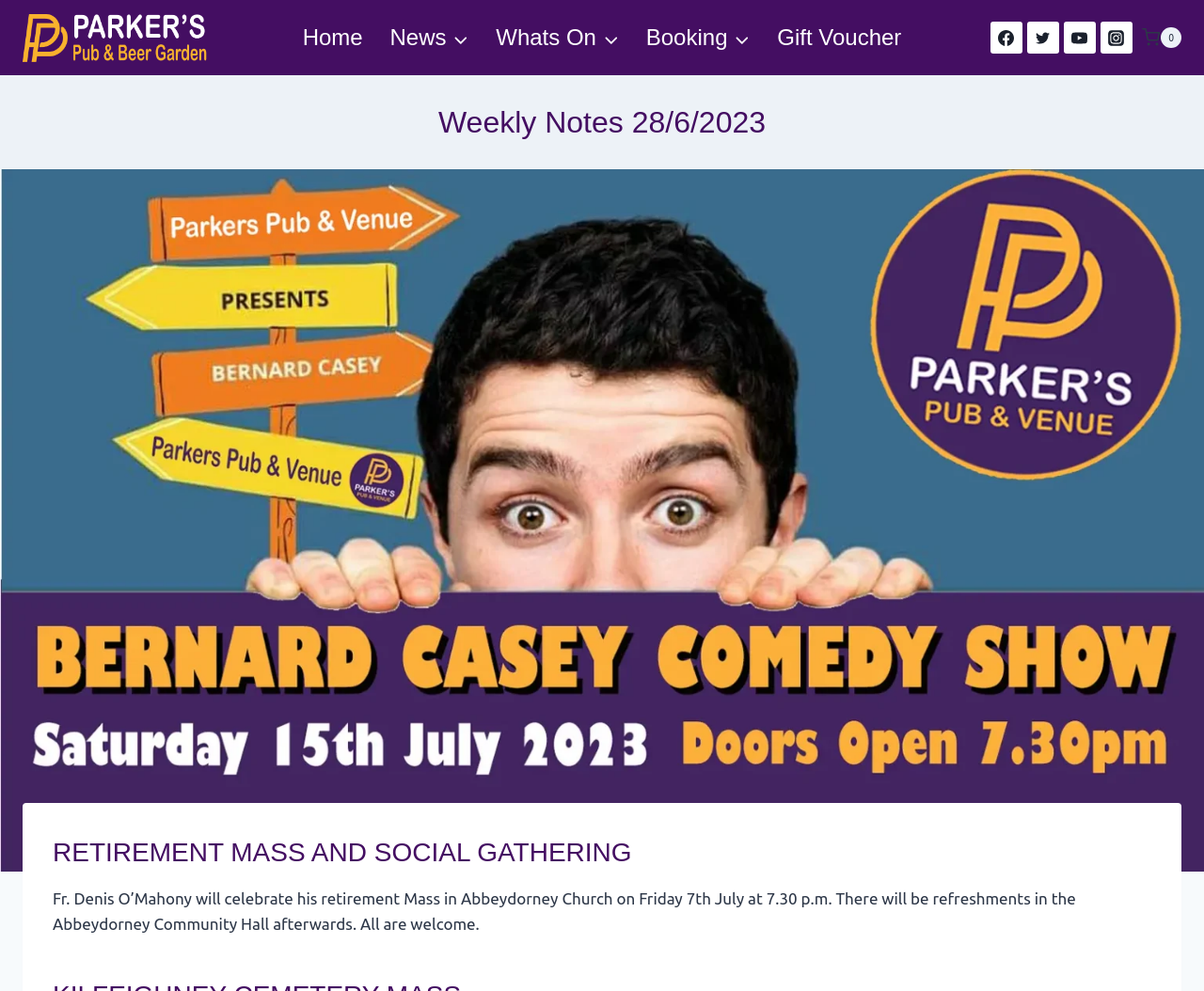Analyze the image and provide a detailed answer to the question: What is the location of the retirement Mass?

I found the answer by analyzing the text content of the webpage, specifically the paragraph that describes the retirement Mass and social gathering event. The text mentions 'Fr. Denis O’Mahony will celebrate his retirement Mass in Abbeydorney Church on Friday 7th July at 7.30 p.m.'